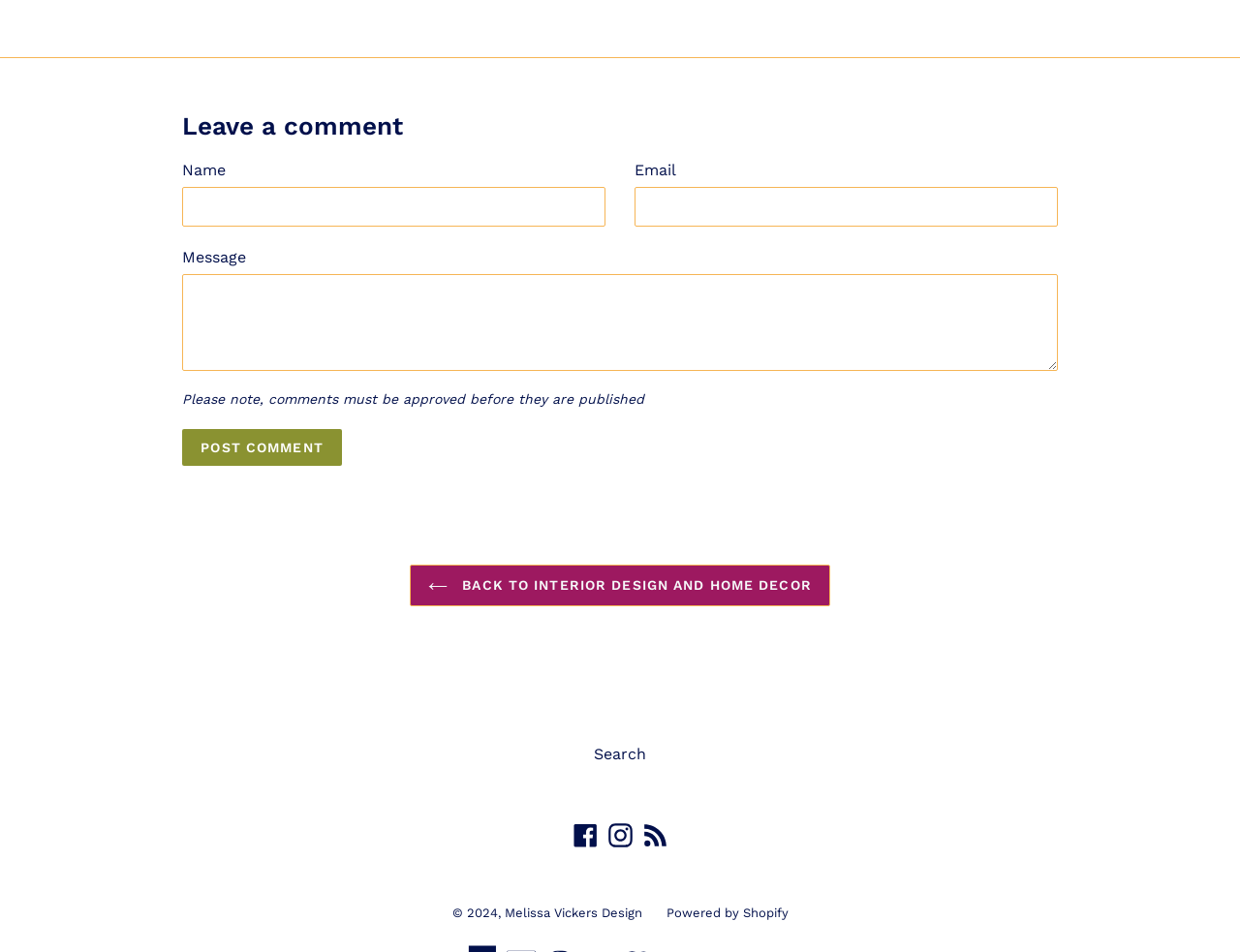Find the bounding box coordinates of the clickable element required to execute the following instruction: "Search". Provide the coordinates as four float numbers between 0 and 1, i.e., [left, top, right, bottom].

[0.479, 0.782, 0.521, 0.801]